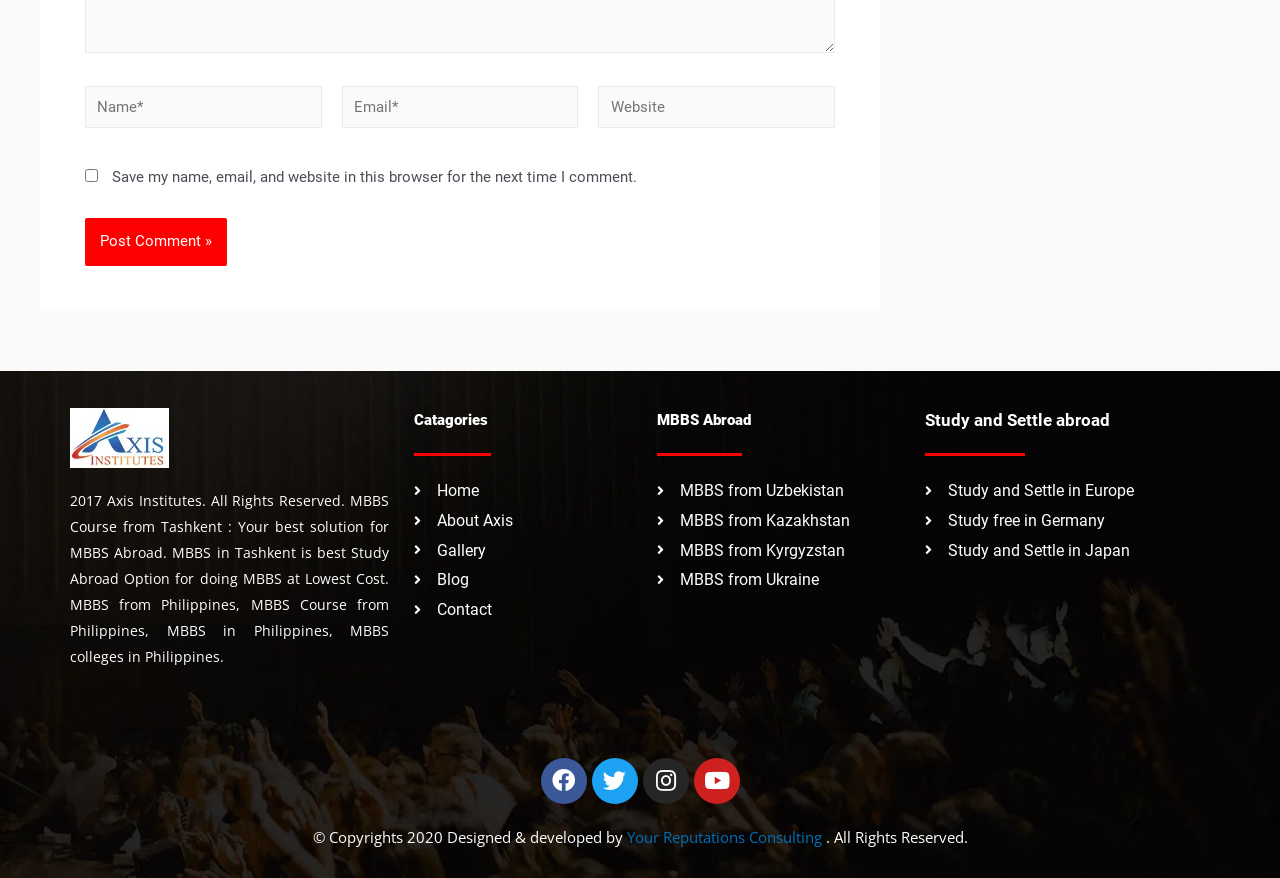Could you determine the bounding box coordinates of the clickable element to complete the instruction: "Go to the about axis page"? Provide the coordinates as four float numbers between 0 and 1, i.e., [left, top, right, bottom].

[0.324, 0.576, 0.494, 0.61]